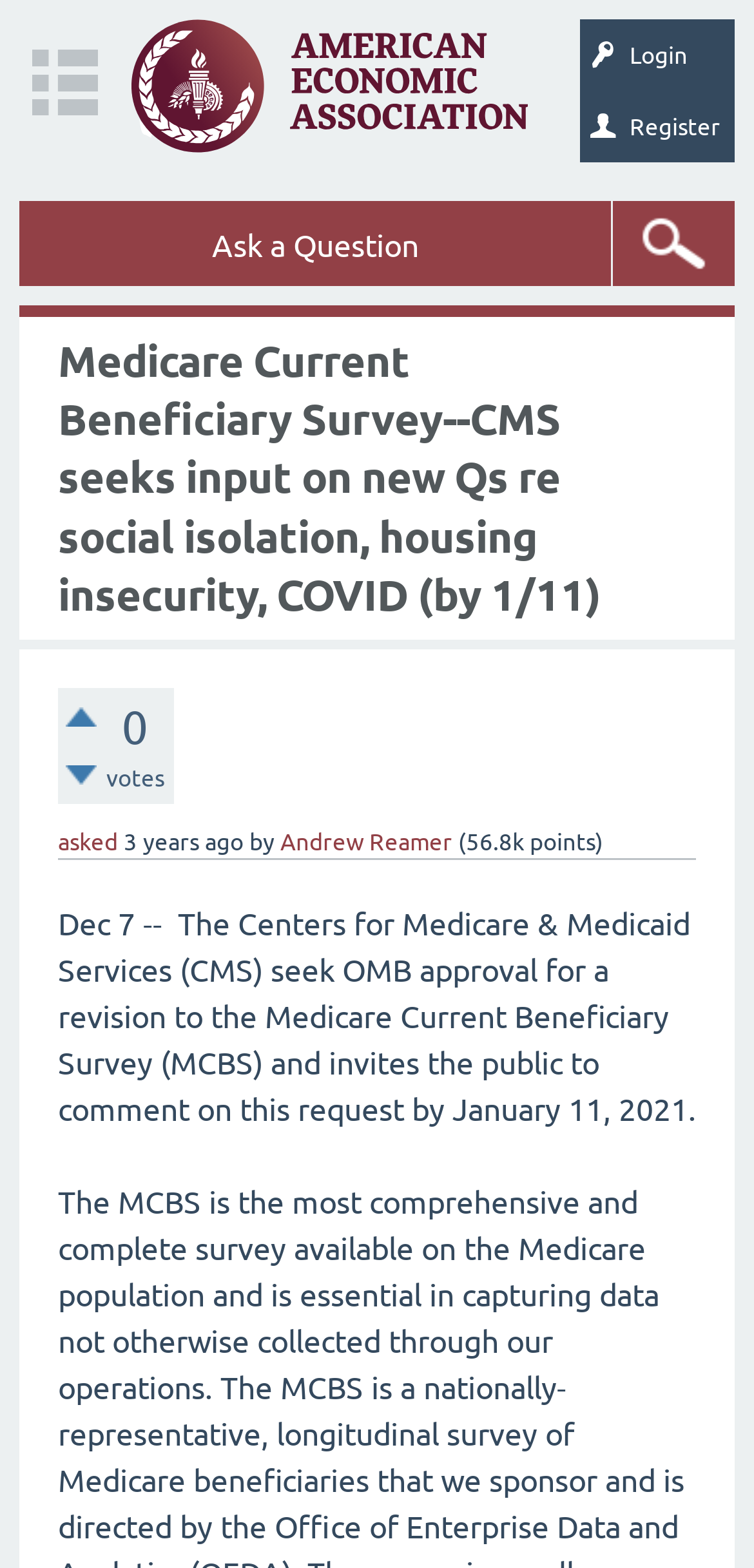Respond with a single word or phrase to the following question: How many points does Andrew Reamer have?

56.8k